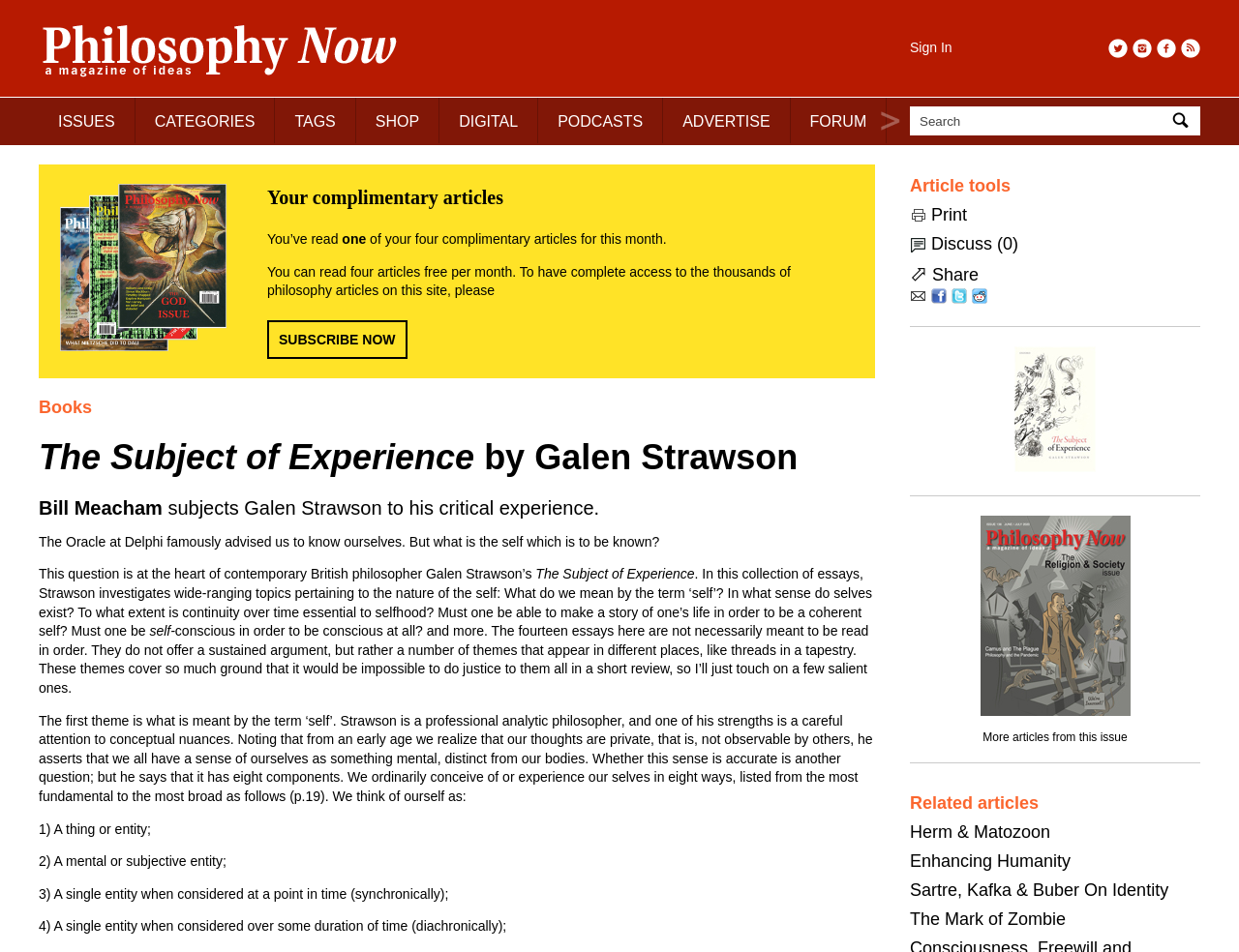What is the name of the magazine that published this article?
Answer the question with a thorough and detailed explanation.

I found the name of the magazine by looking at the top of the webpage, where it says 'Philosophy Now: a magazine of ideas'. This is the title of the magazine that published this article.